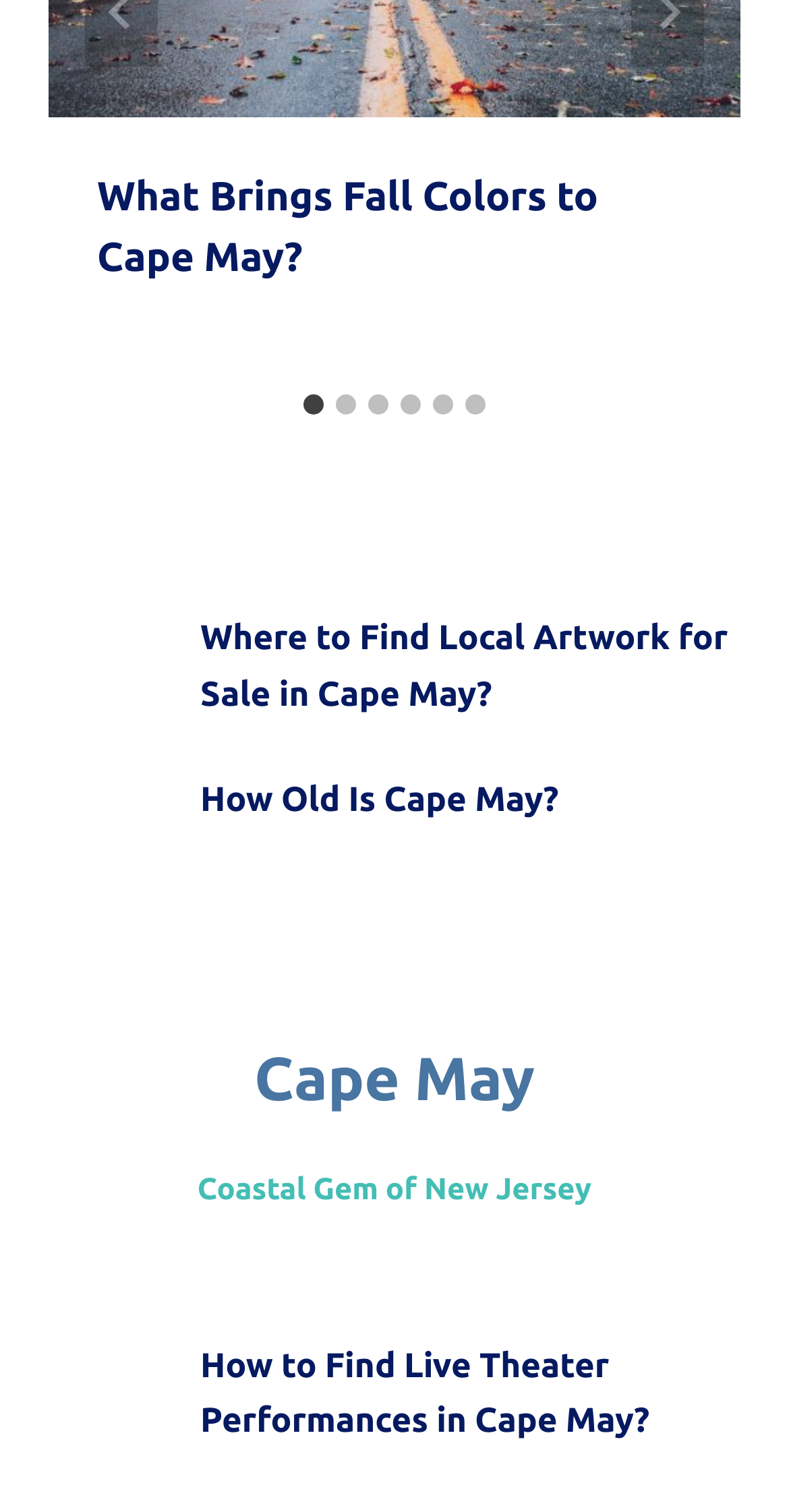How many slides are available?
Based on the screenshot, respond with a single word or phrase.

6